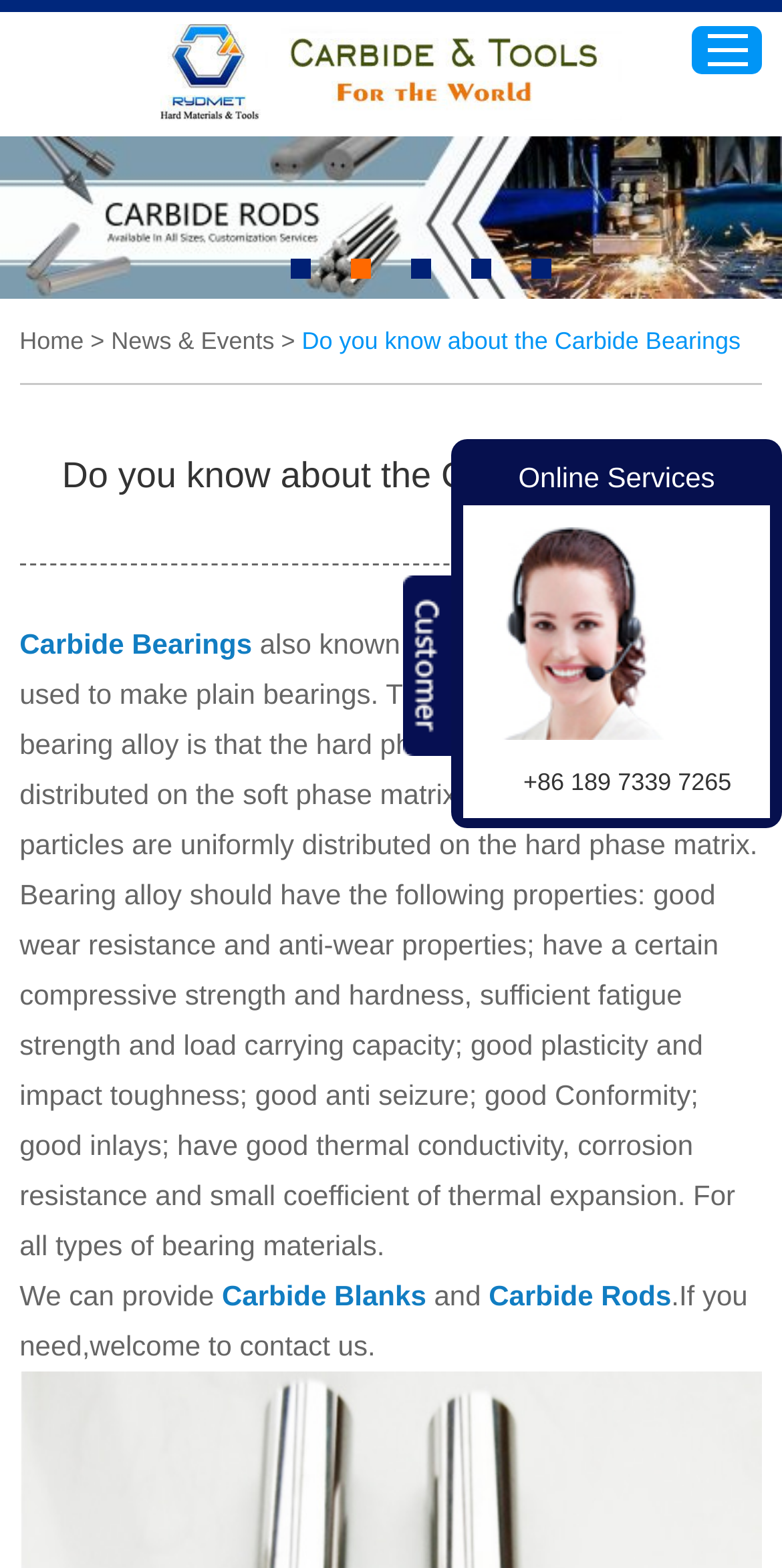Kindly determine the bounding box coordinates for the area that needs to be clicked to execute this instruction: "View Online Services".

[0.592, 0.288, 0.985, 0.322]